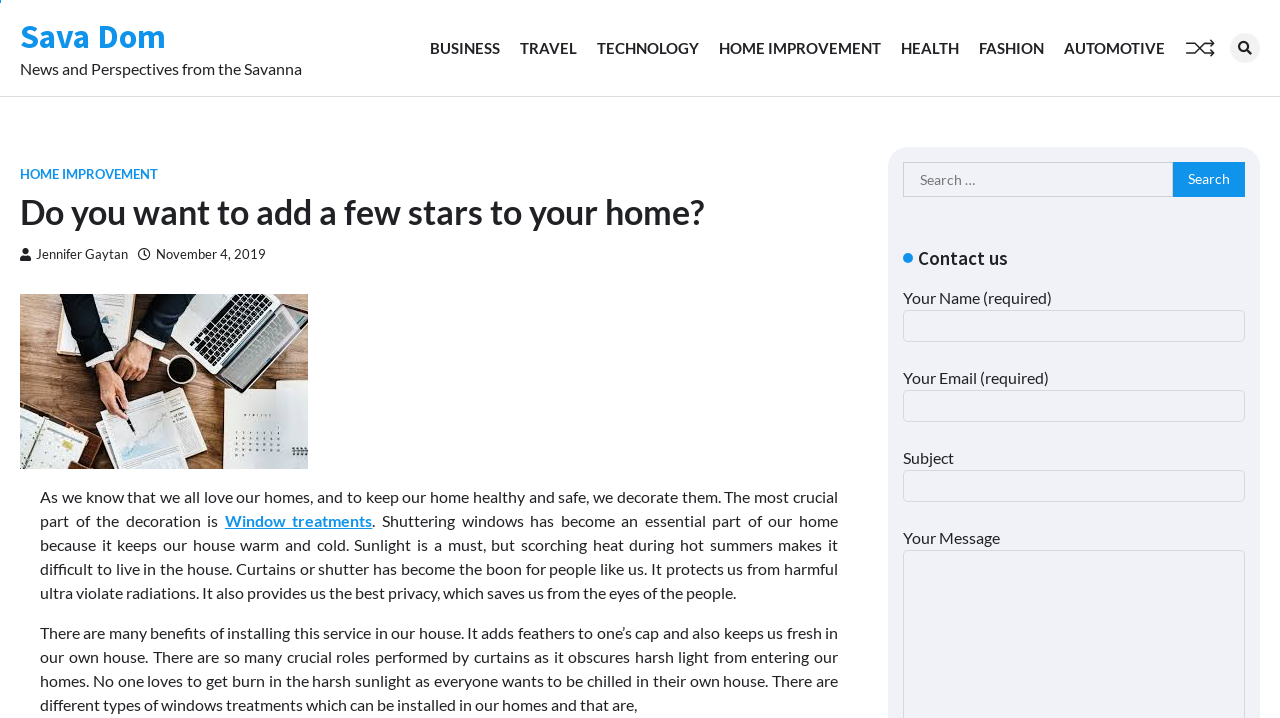Please determine the bounding box coordinates of the clickable area required to carry out the following instruction: "Click on the Window treatments link". The coordinates must be four float numbers between 0 and 1, represented as [left, top, right, bottom].

[0.176, 0.711, 0.291, 0.738]